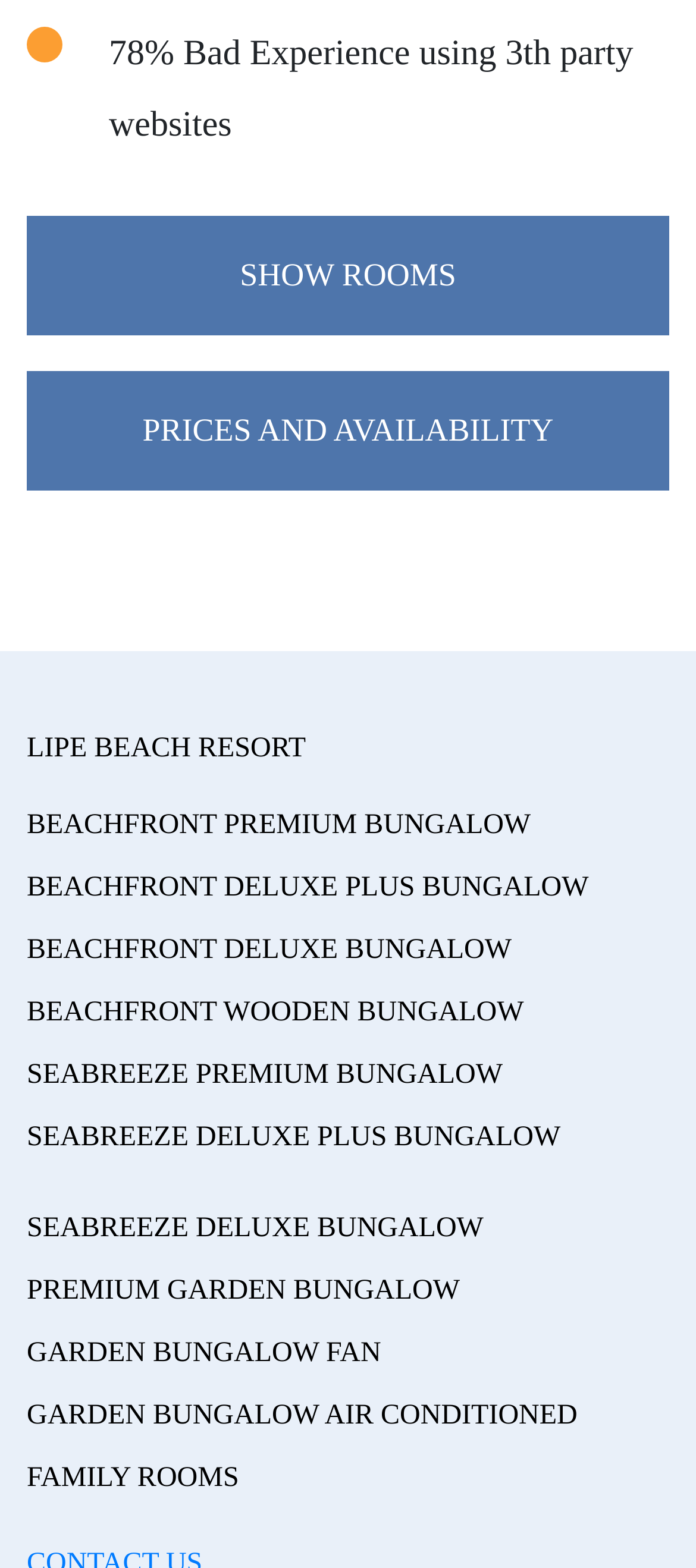Identify the bounding box coordinates for the region of the element that should be clicked to carry out the instruction: "Explore family rooms". The bounding box coordinates should be four float numbers between 0 and 1, i.e., [left, top, right, bottom].

[0.038, 0.929, 0.356, 0.956]